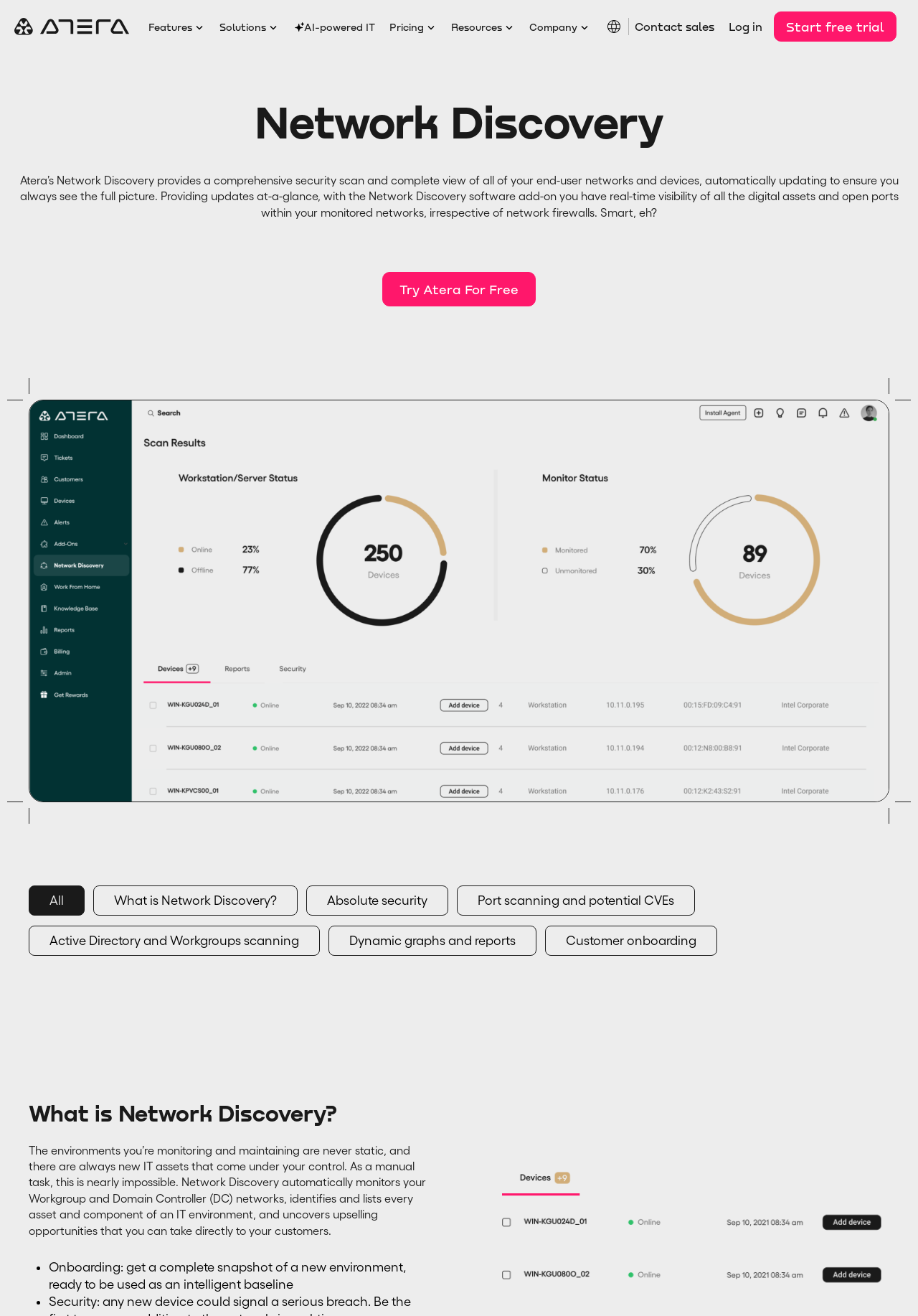What is the goal of using Network Discovery for upselling opportunities?
Please utilize the information in the image to give a detailed response to the question.

According to the webpage, Network Discovery uncovers upselling opportunities that can be taken directly to customers, allowing for potential revenue growth.